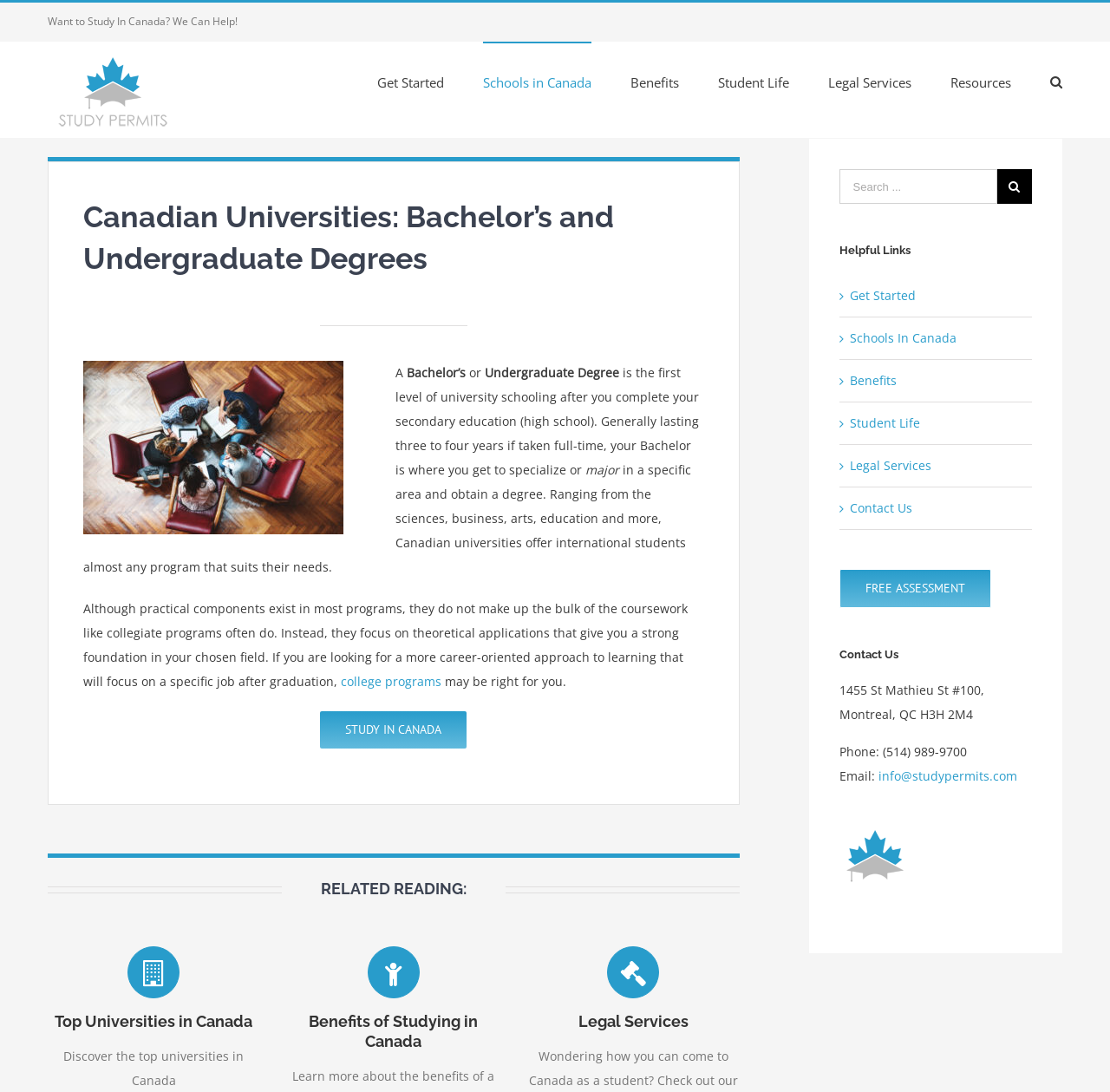Answer the question using only one word or a concise phrase: What is the main topic of this webpage?

Canadian Universities